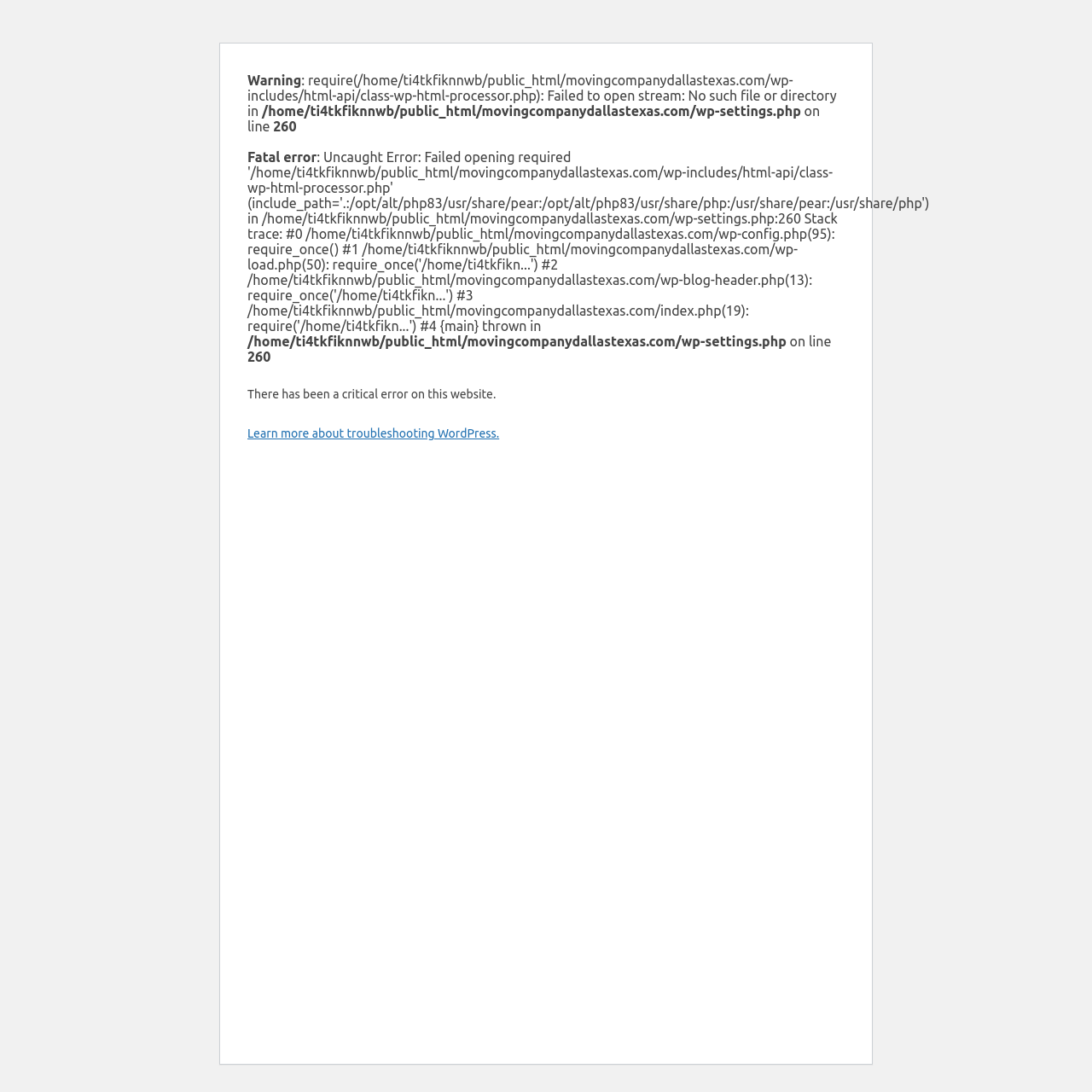Is there a link to learn more about troubleshooting?
Refer to the screenshot and answer in one word or phrase.

Yes